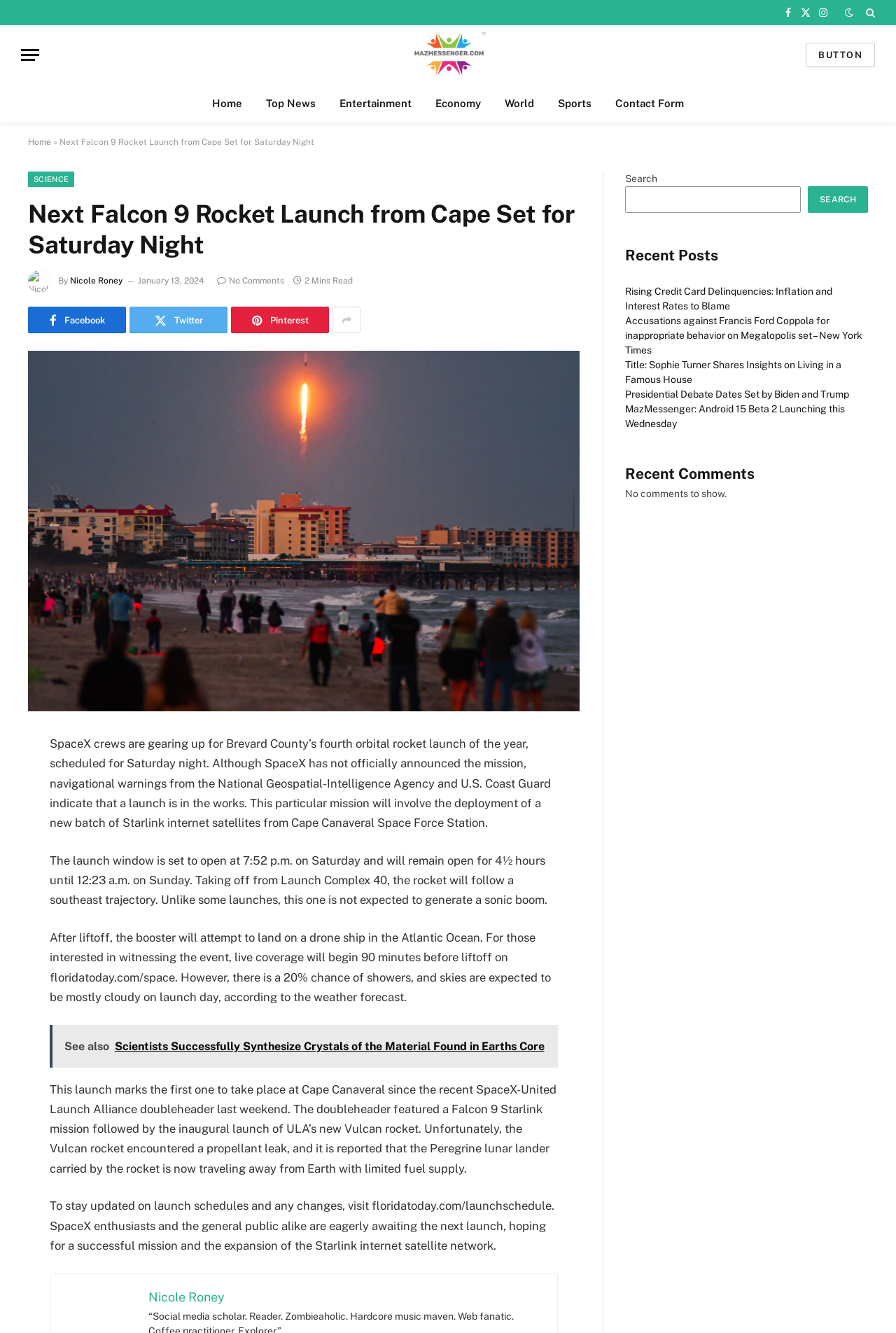Specify the bounding box coordinates of the element's region that should be clicked to achieve the following instruction: "Check the recent posts". The bounding box coordinates consist of four float numbers between 0 and 1, in the format [left, top, right, bottom].

[0.698, 0.184, 0.969, 0.2]